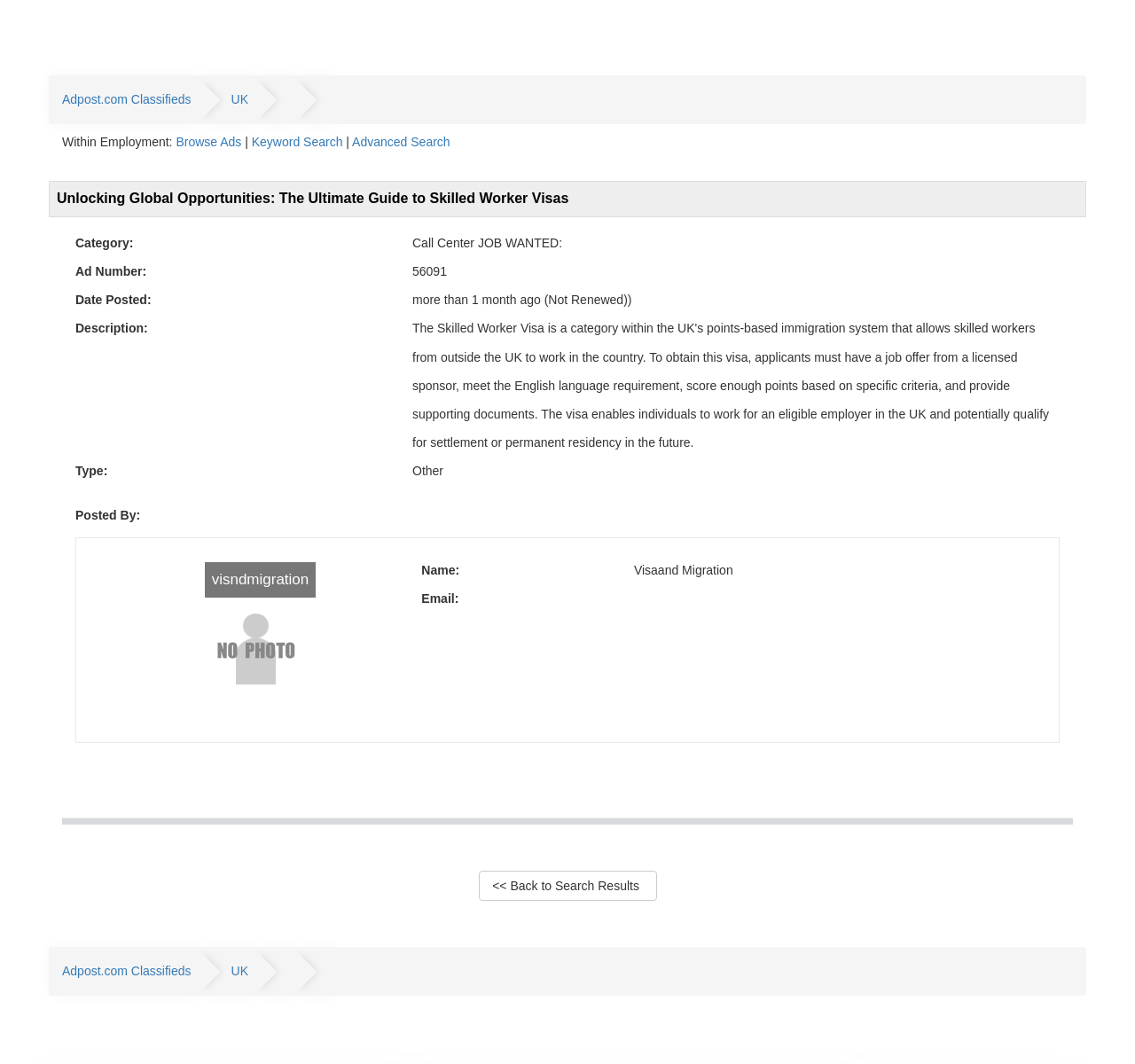Please determine the bounding box coordinates of the element to click in order to execute the following instruction: "Click on Adpost.com Classifieds". The coordinates should be four float numbers between 0 and 1, specified as [left, top, right, bottom].

[0.055, 0.071, 0.168, 0.117]